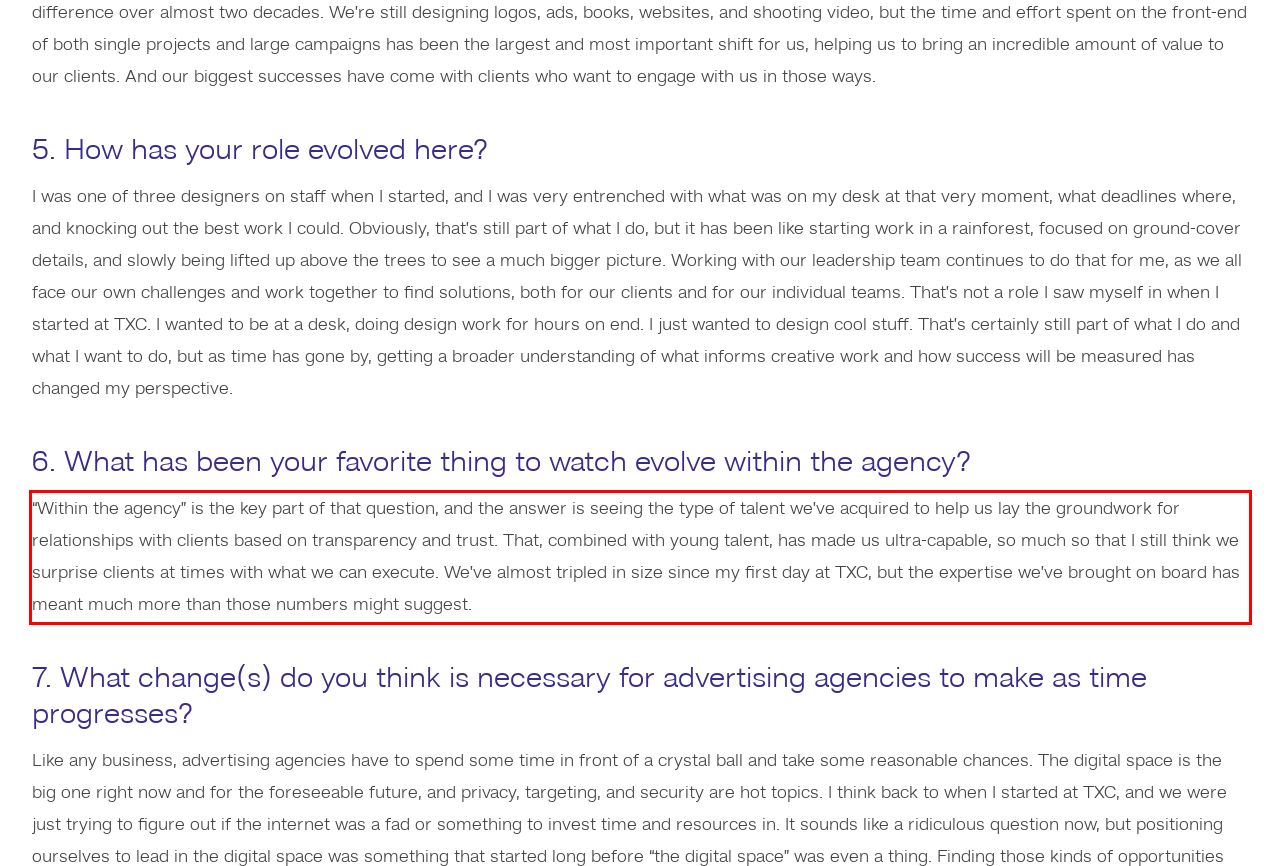Look at the screenshot of the webpage, locate the red rectangle bounding box, and generate the text content that it contains.

“Within the agency” is the key part of that question, and the answer is seeing the type of talent we’ve acquired to help us lay the groundwork for relationships with clients based on transparency and trust. That, combined with young talent, has made us ultra-capable, so much so that I still think we surprise clients at times with what we can execute. We’ve almost tripled in size since my first day at TXC, but the expertise we’ve brought on board has meant much more than those numbers might suggest.